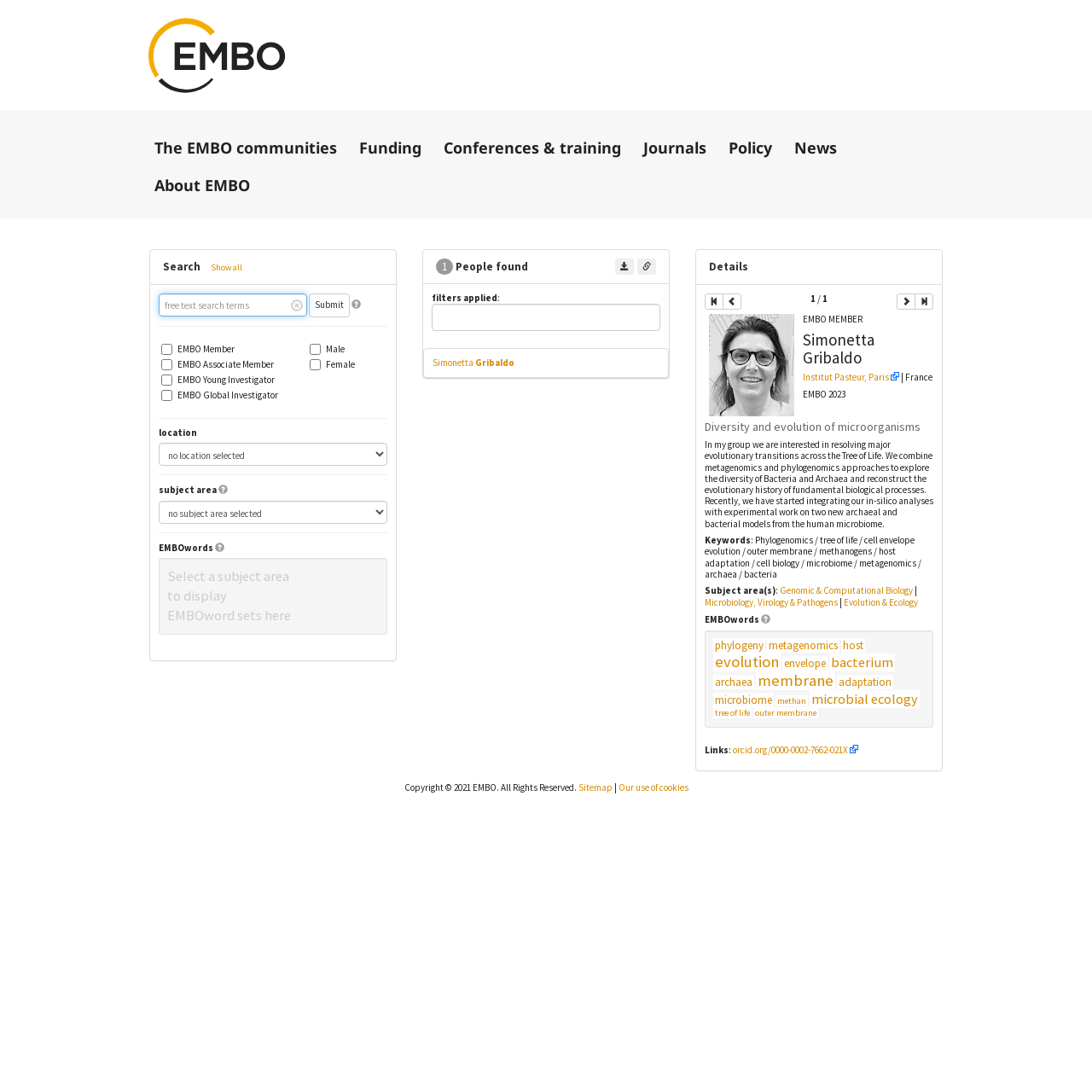Please identify the bounding box coordinates of the element that needs to be clicked to execute the following command: "Download the result set as a csv file". Provide the bounding box using four float numbers between 0 and 1, formatted as [left, top, right, bottom].

[0.563, 0.237, 0.58, 0.252]